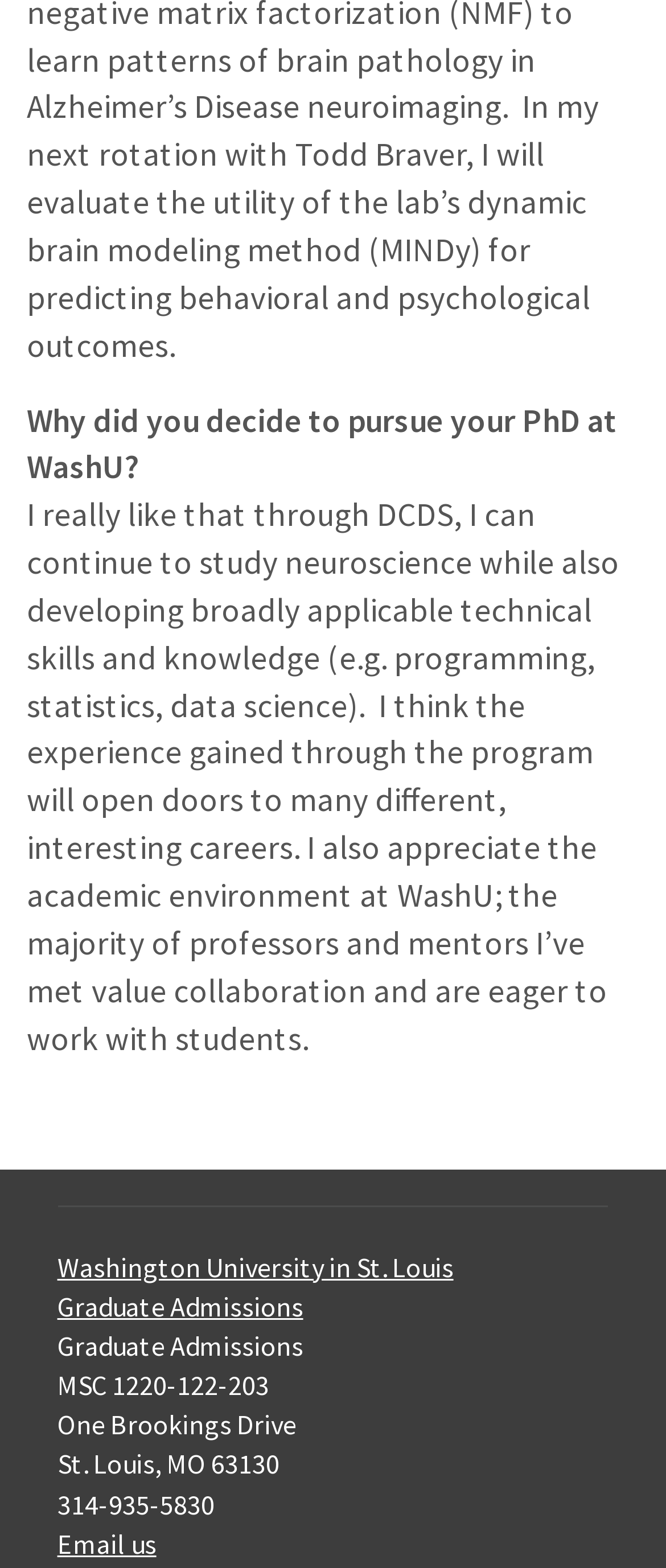What university is mentioned in the text?
Identify the answer in the screenshot and reply with a single word or phrase.

Washington University